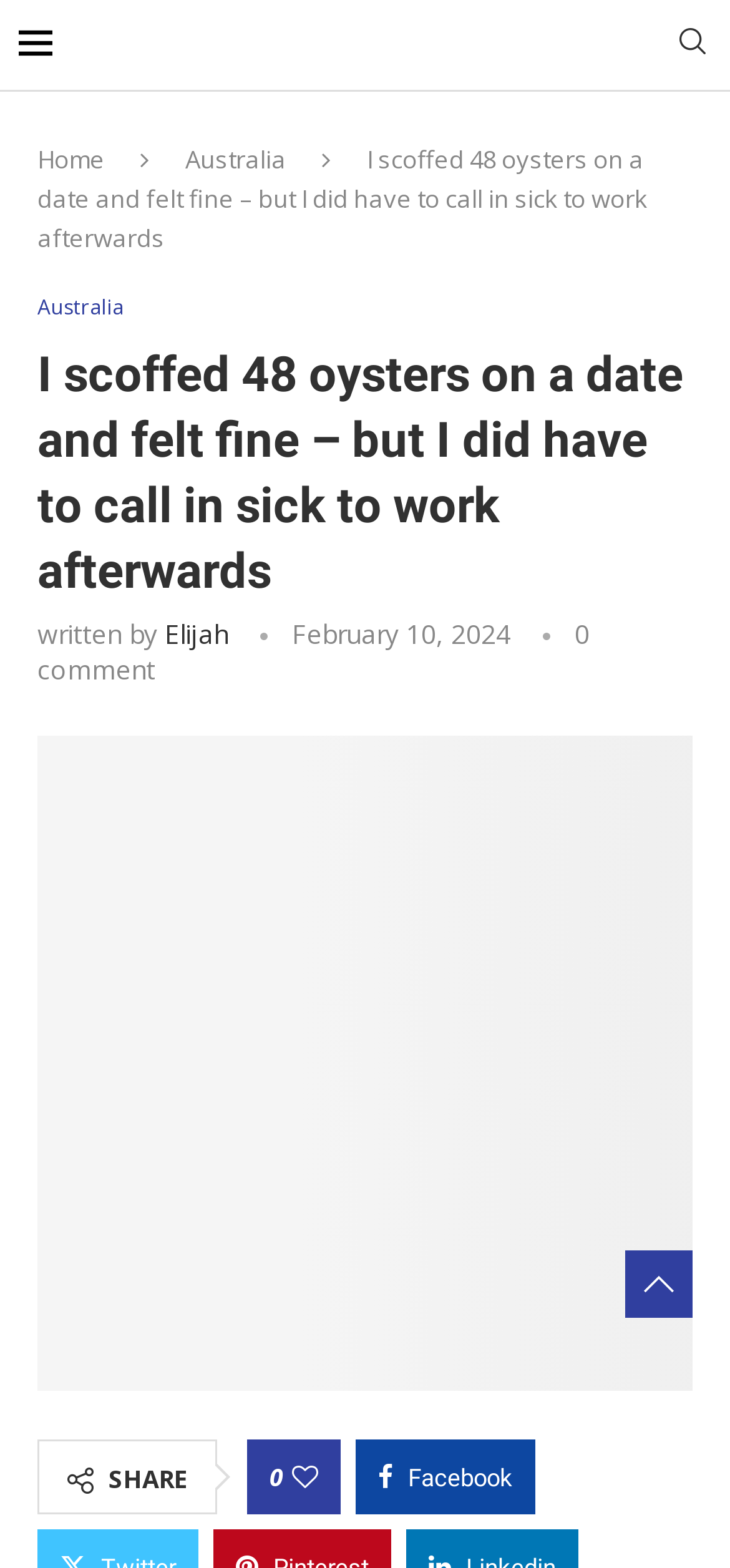Given the following UI element description: "Home", find the bounding box coordinates in the webpage screenshot.

[0.051, 0.091, 0.144, 0.112]